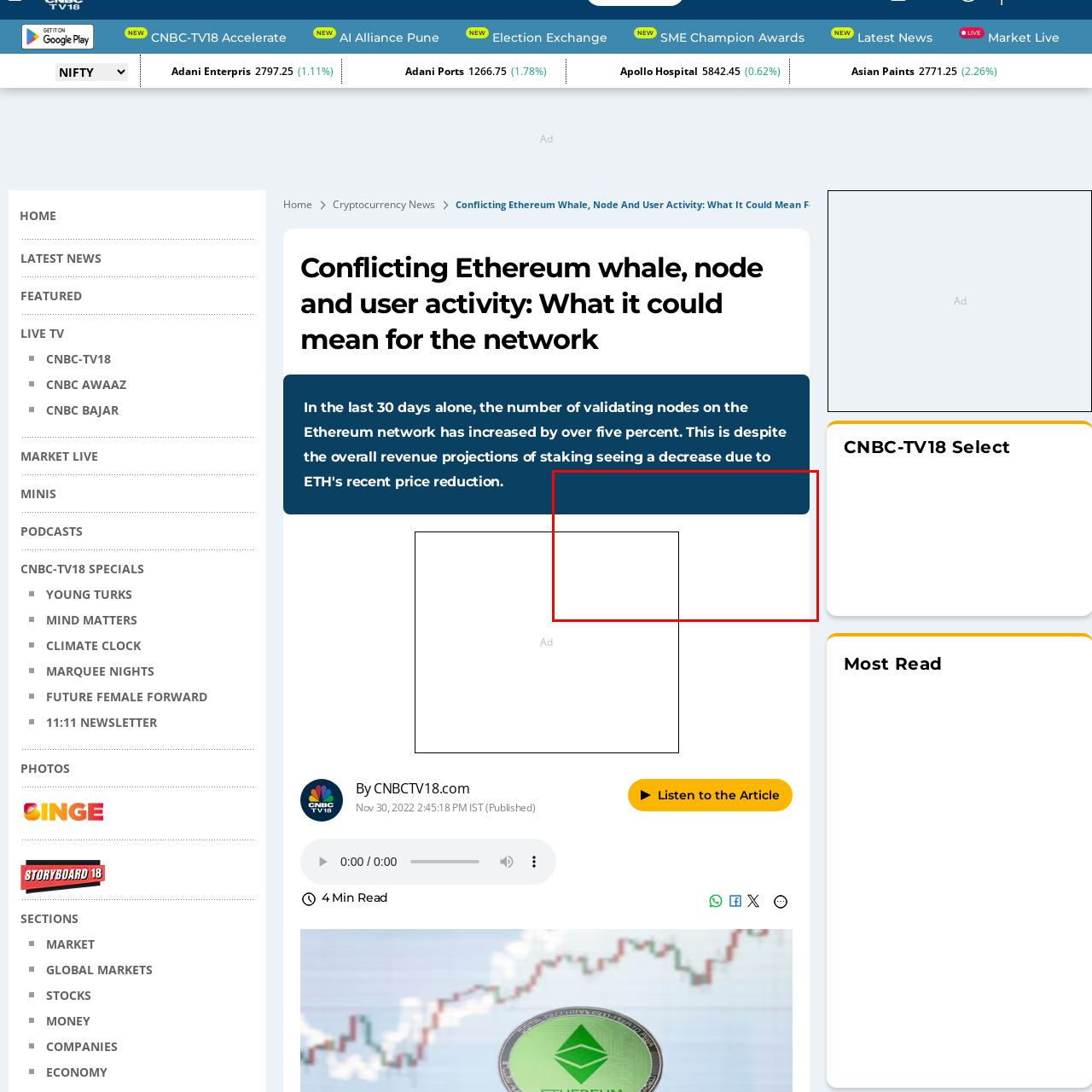What type of products are associated with Bandhan MF Corner?
View the image highlighted by the red bounding box and provide your answer in a single word or a brief phrase.

Financial